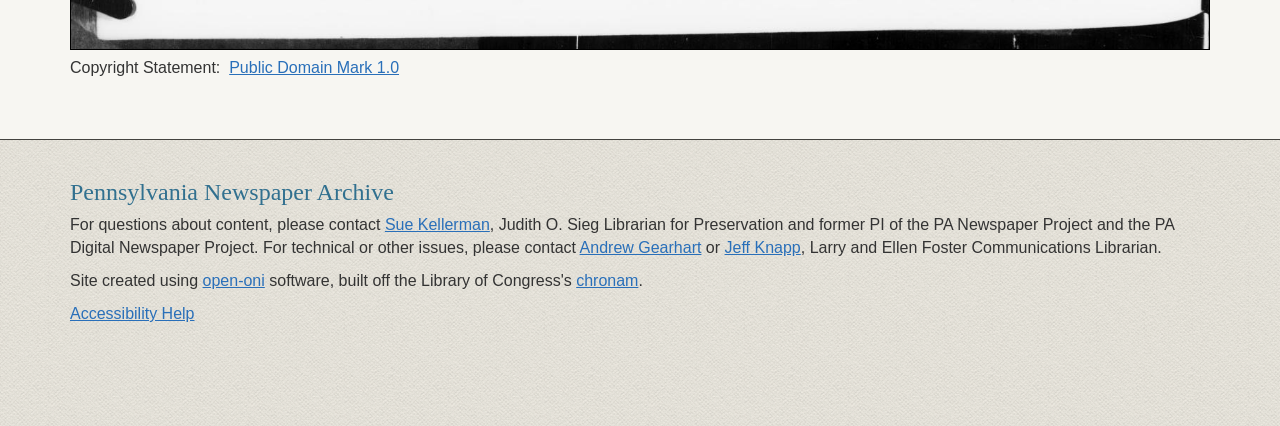What is the name of the digital newspaper project?
Please provide a single word or phrase in response based on the screenshot.

PA Digital Newspaper Project